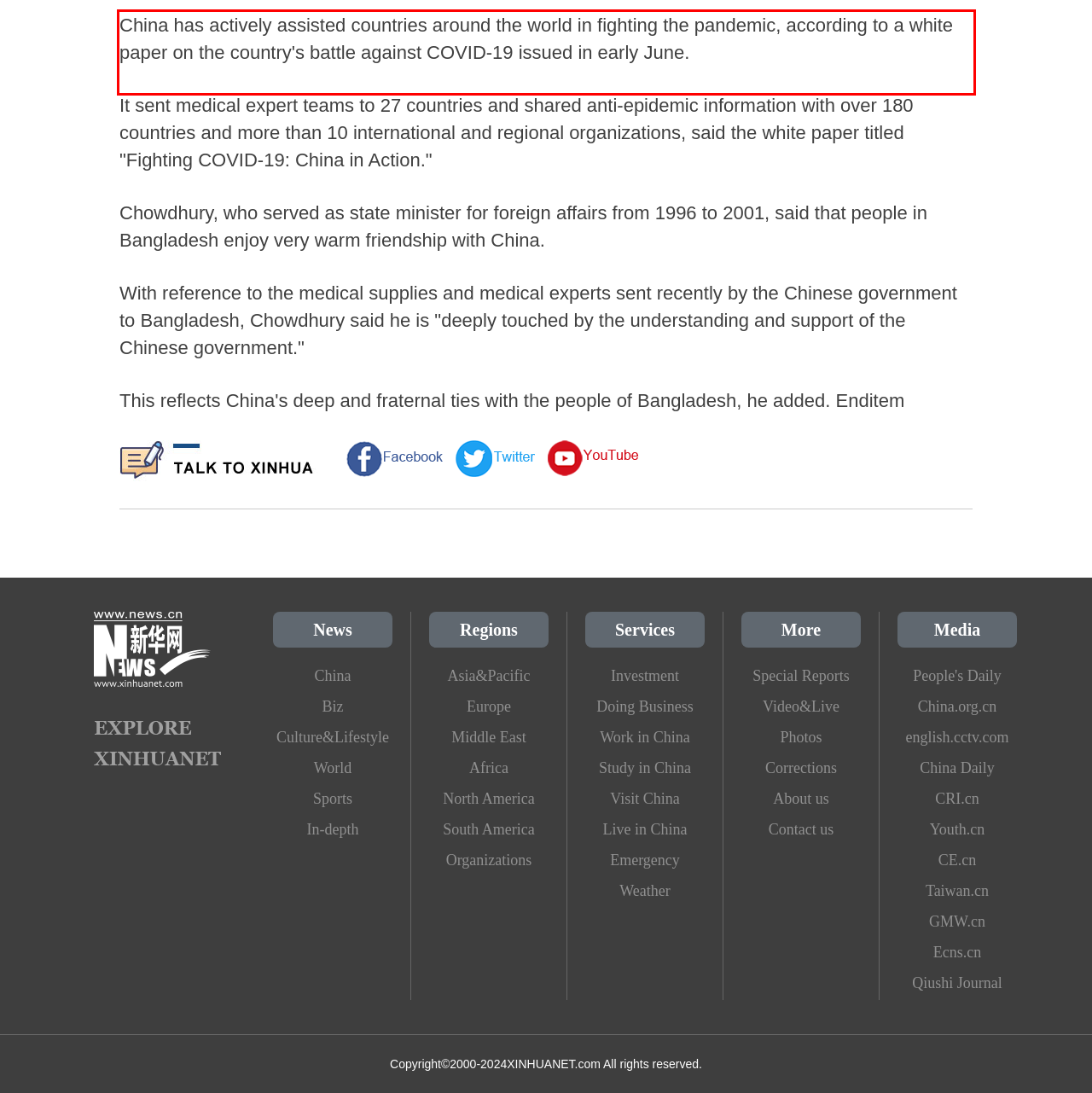Please analyze the provided webpage screenshot and perform OCR to extract the text content from the red rectangle bounding box.

China has actively assisted countries around the world in fighting the pandemic, according to a white paper on the country's battle against COVID-19 issued in early June.